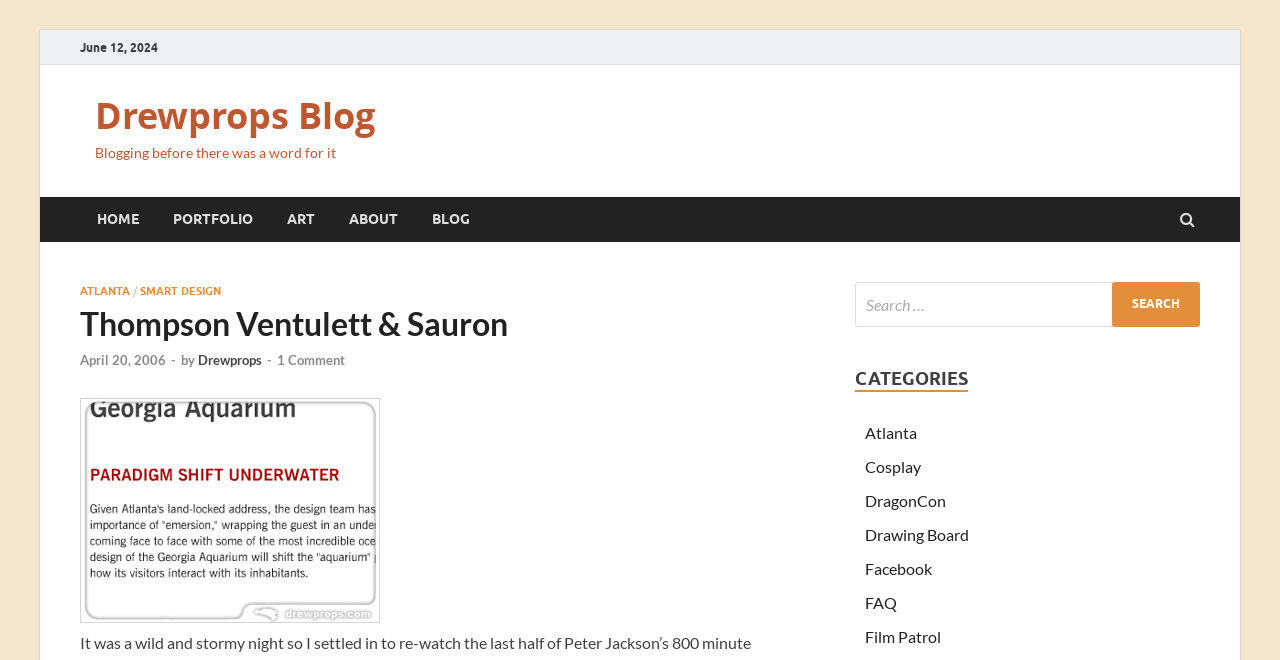Determine the main heading of the webpage and generate its text.

Thompson Ventulett & Sauron